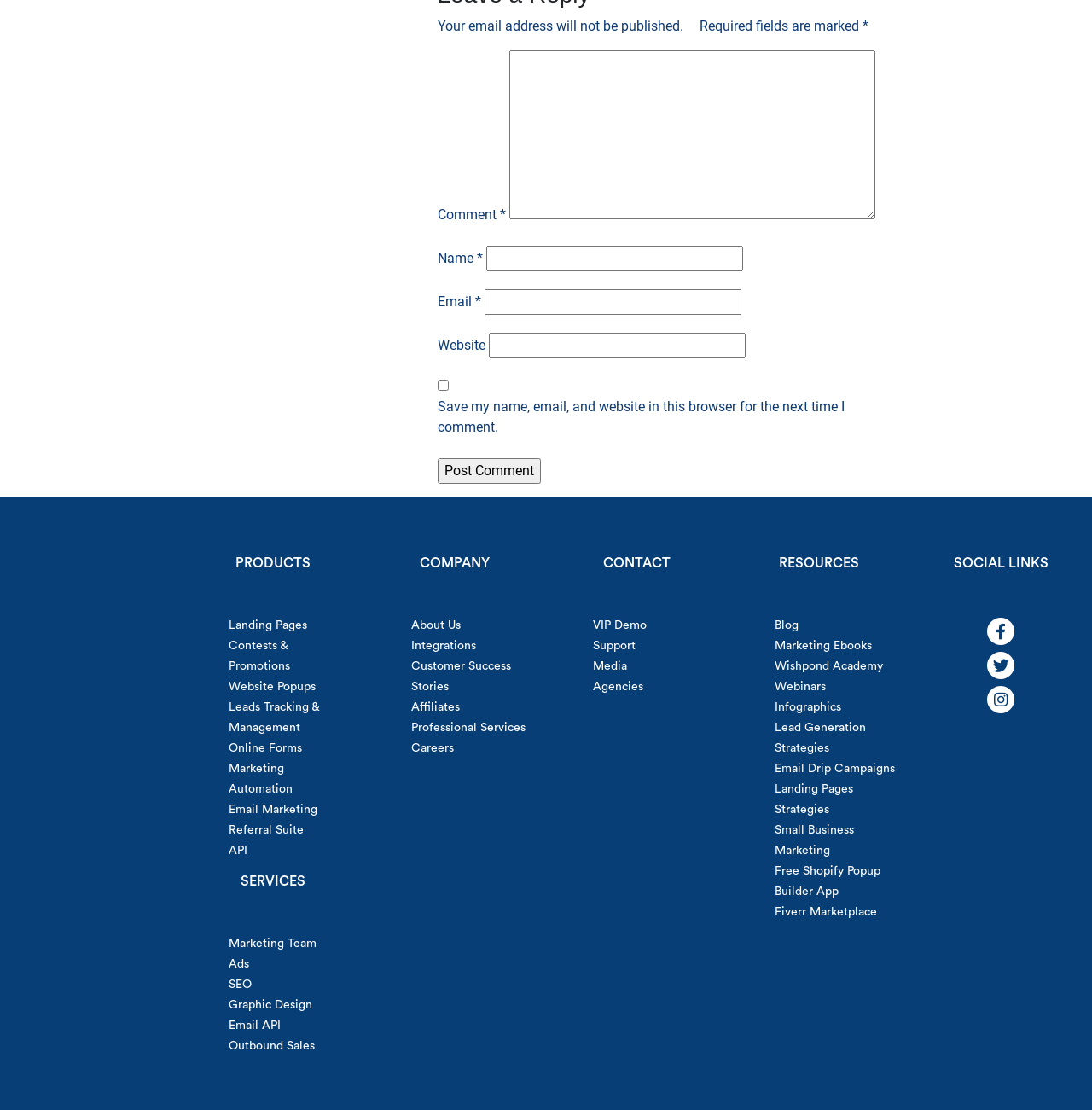Given the element description Media, specify the bounding box coordinates of the corresponding UI element in the format (top-left x, top-left y, bottom-right x, bottom-right y). All values must be between 0 and 1.

[0.543, 0.595, 0.574, 0.606]